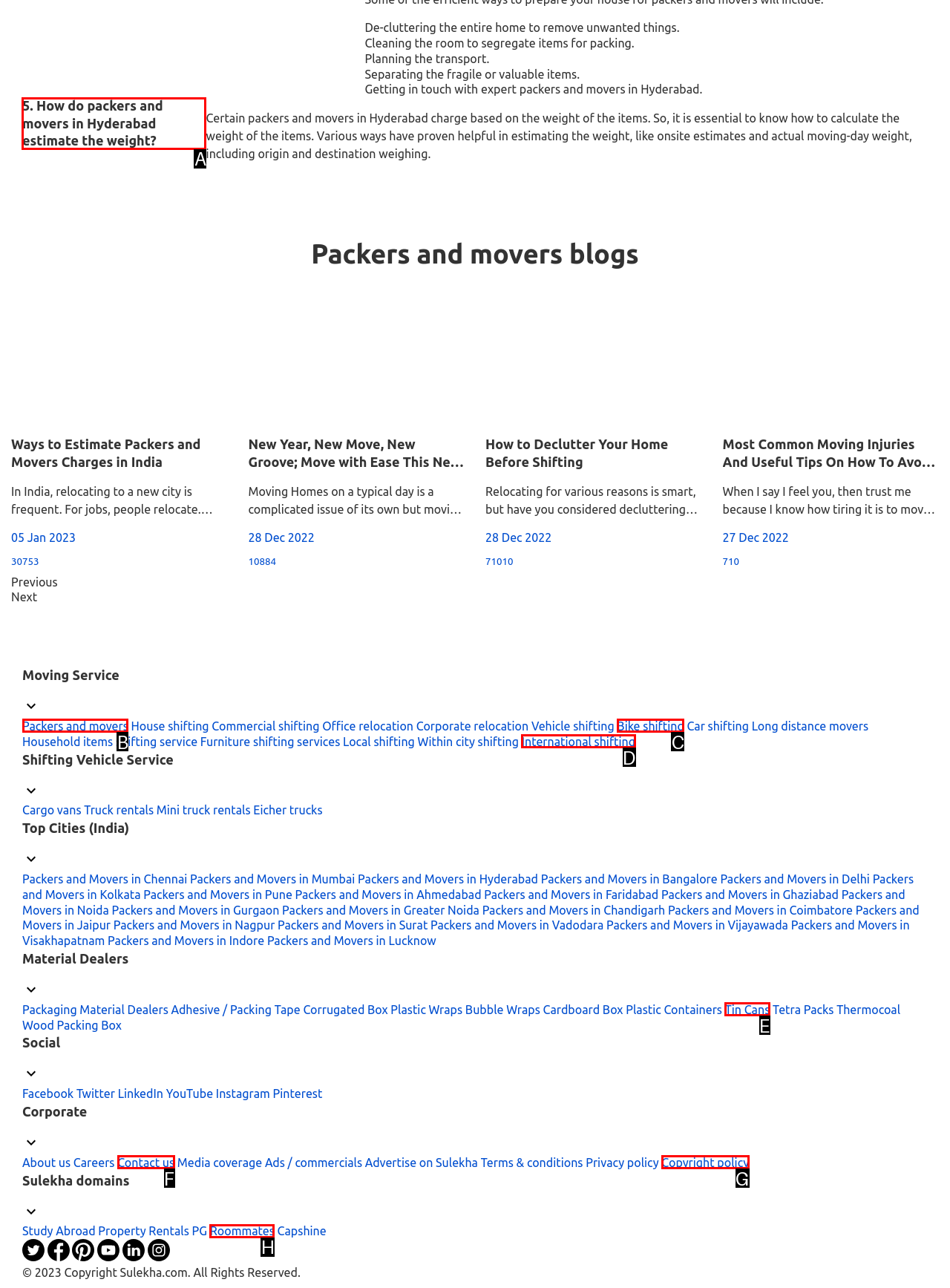From the given options, tell me which letter should be clicked to complete this task: Click on the 'Get The New Technology' link
Answer with the letter only.

None